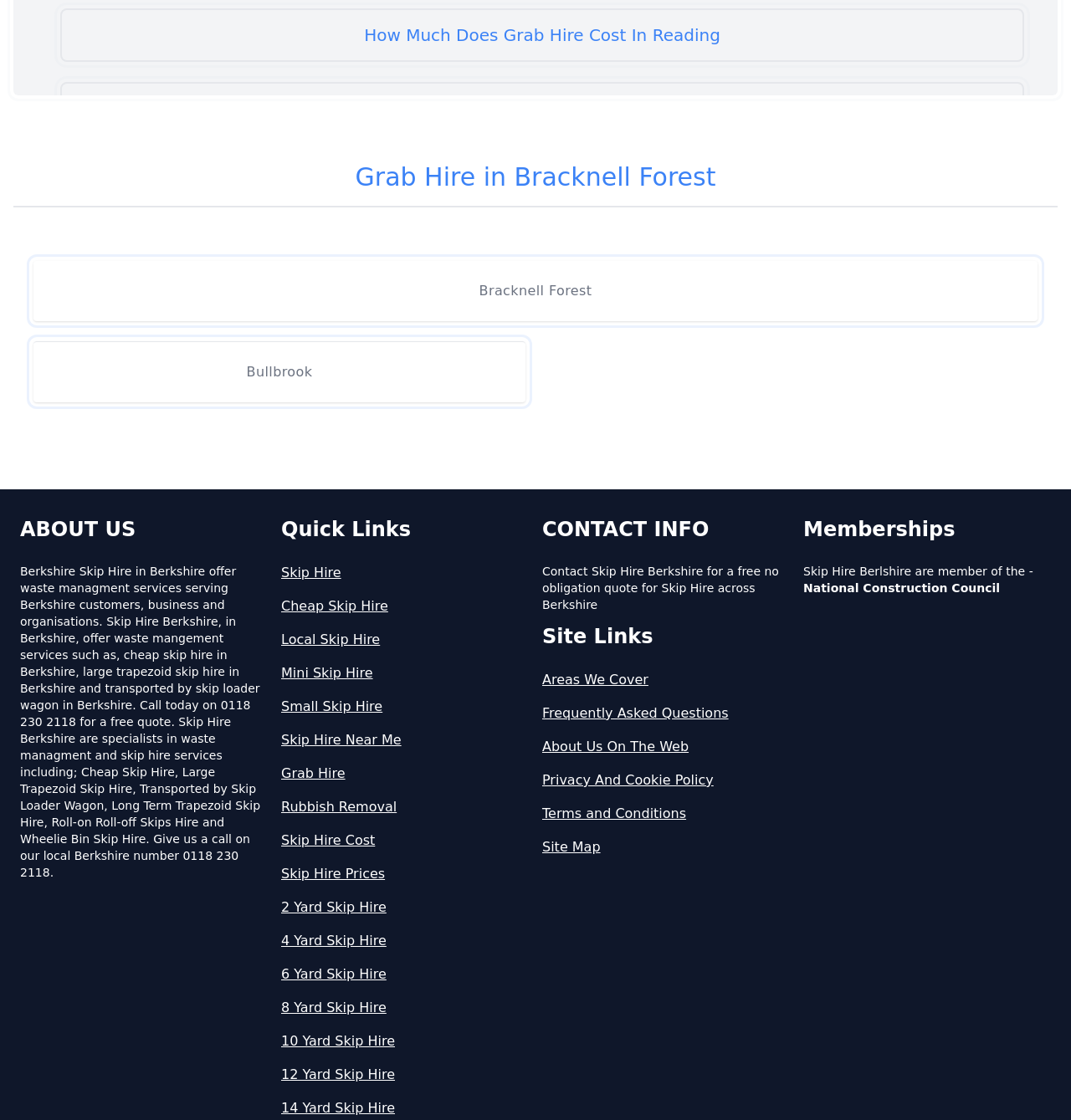Locate the bounding box coordinates of the clickable region to complete the following instruction: "Get a free quote by calling the phone number."

[0.019, 0.504, 0.243, 0.785]